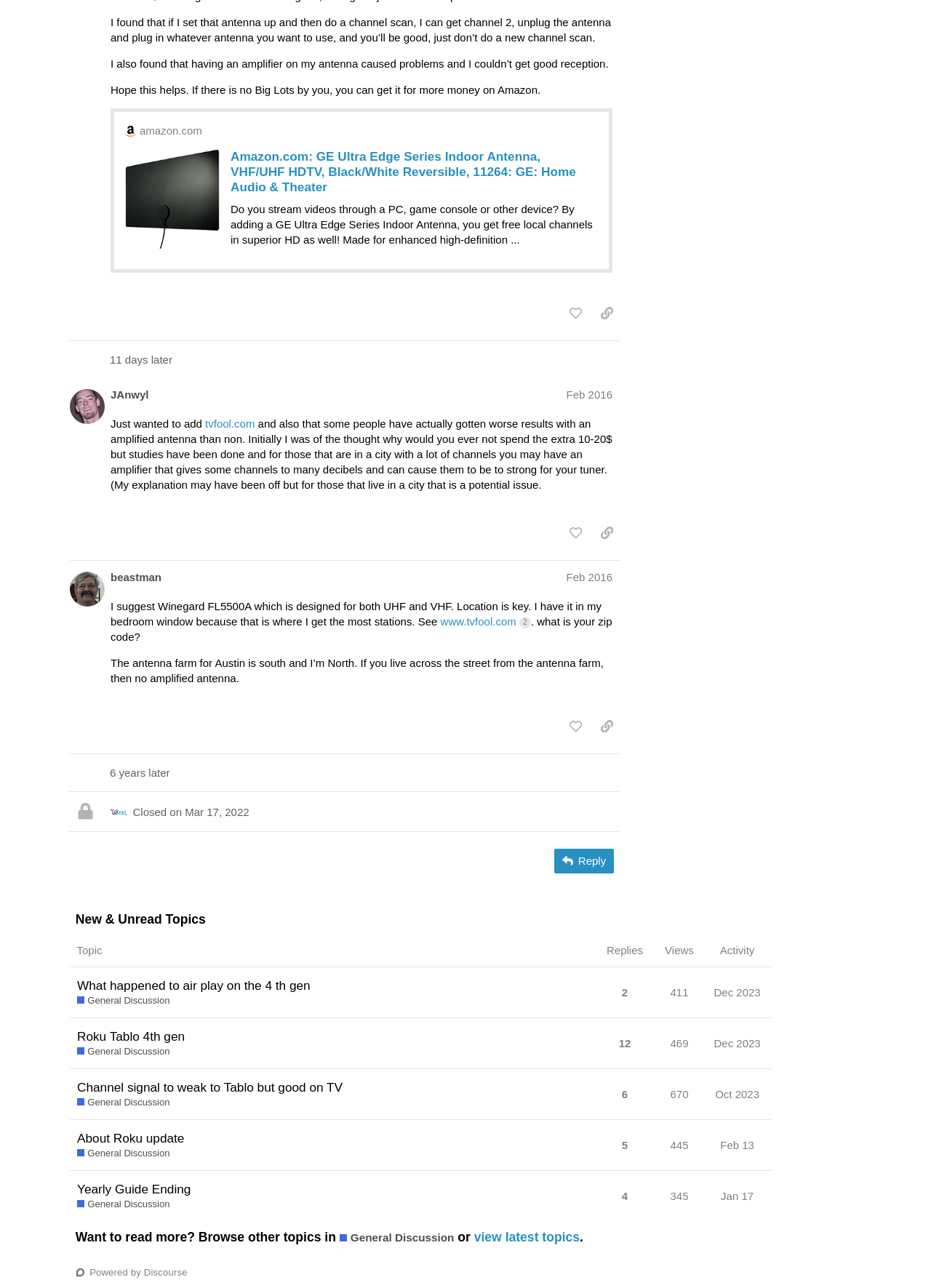What is the topic of the first post?
Give a comprehensive and detailed explanation for the question.

The first post is about setting up an antenna to receive local channels, and the user shares their experience with using a GE Ultra Edge Series Indoor Antenna.